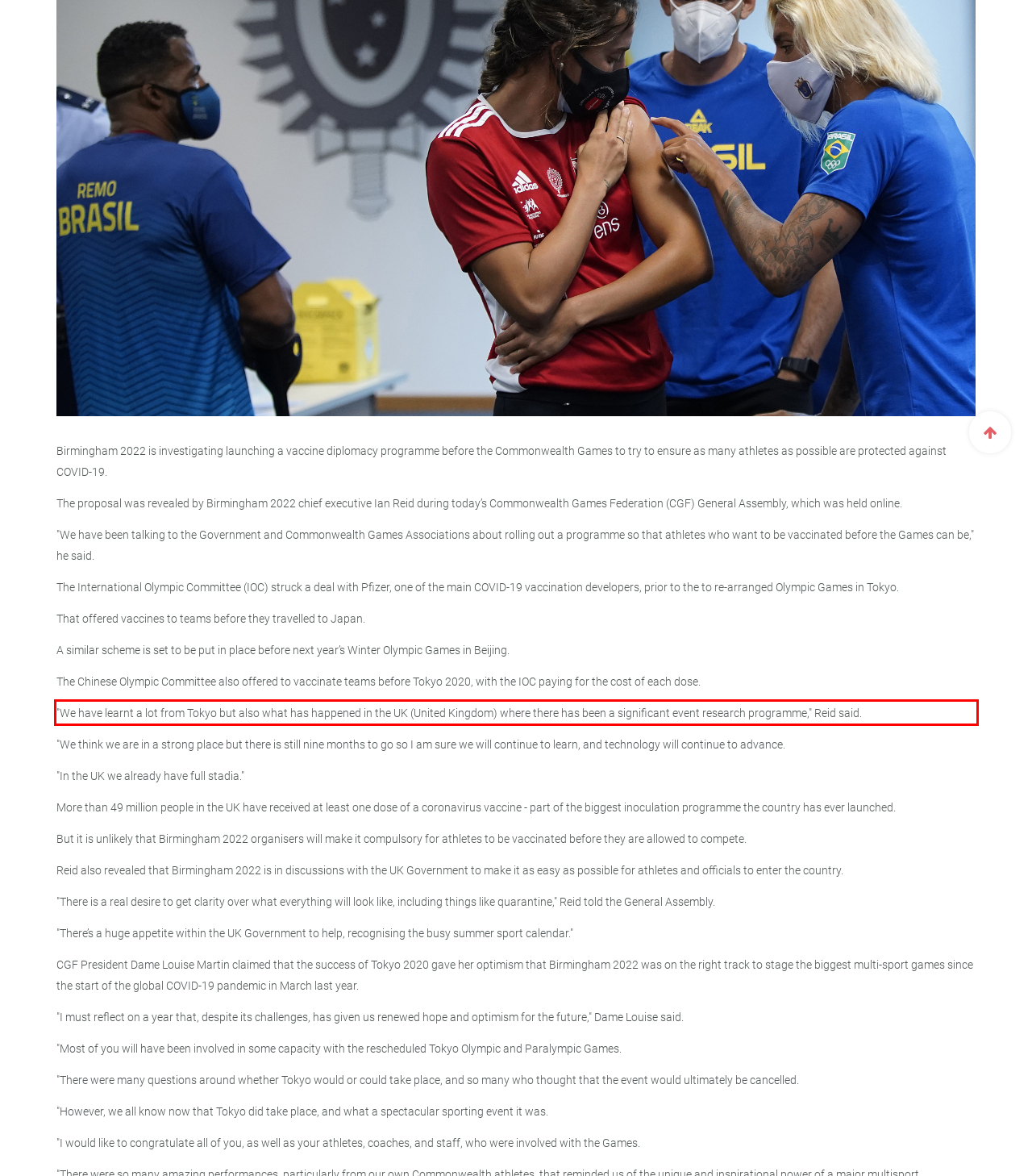Within the screenshot of the webpage, there is a red rectangle. Please recognize and generate the text content inside this red bounding box.

"We have learnt a lot from Tokyo but also what has happened in the UK (United Kingdom) where there has been a significant event research programme," Reid said.